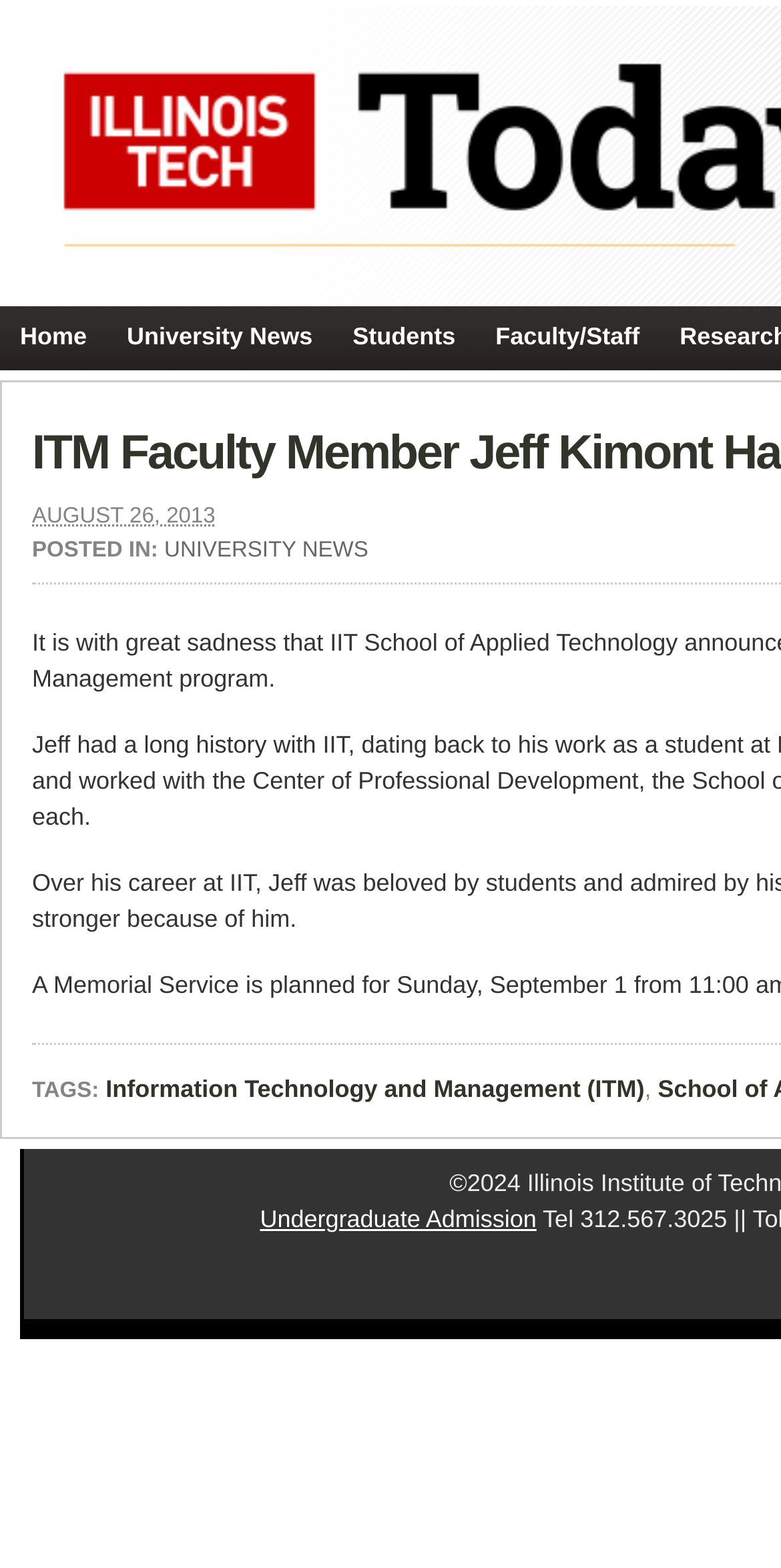Can you look at the image and give a comprehensive answer to the question:
What is the copyright year of the webpage?

I determined the copyright year of the webpage by examining the static text element with the content '2024' which is located at the bottom of the webpage.